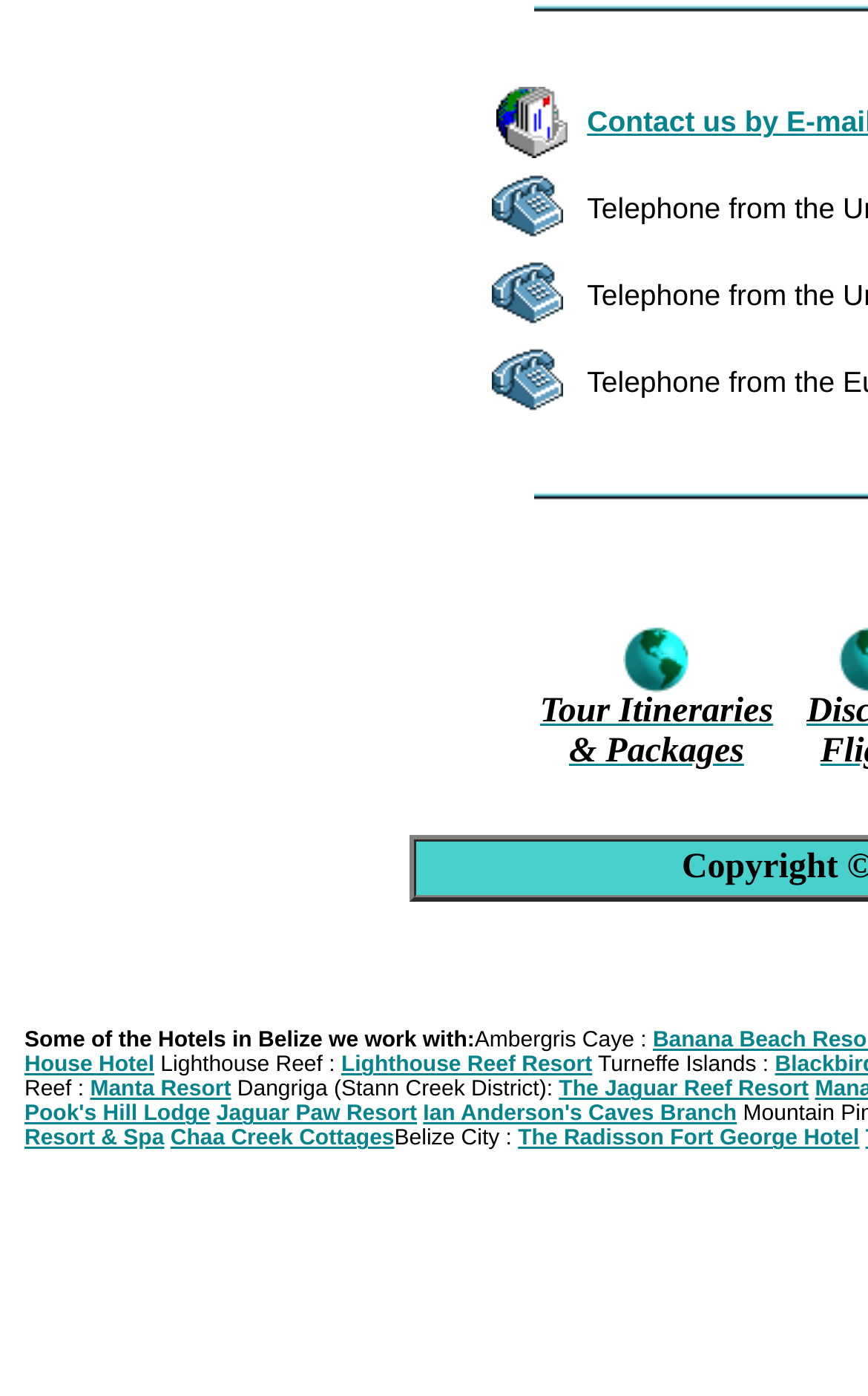What is the main theme of this webpage?
Give a one-word or short phrase answer based on the image.

Belize diving and fishing